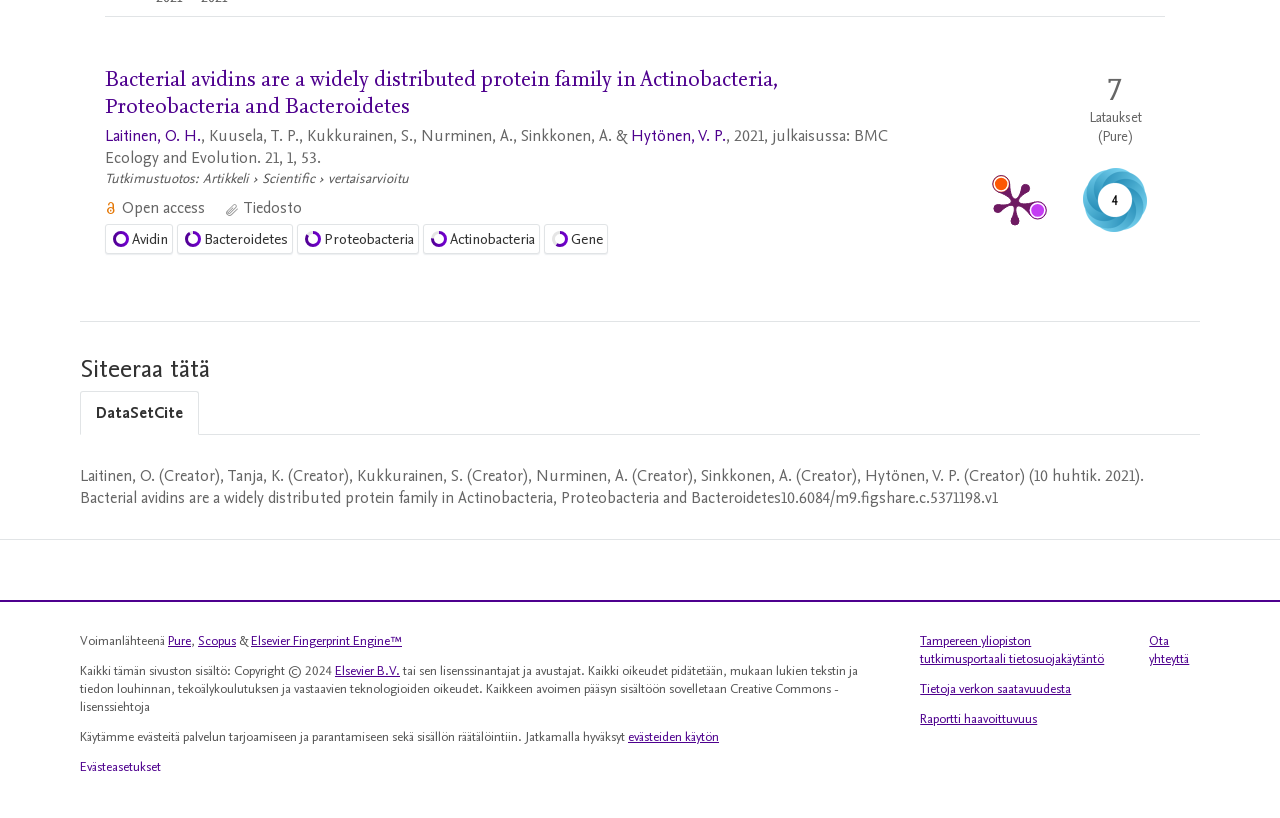Please specify the bounding box coordinates for the clickable region that will help you carry out the instruction: "Go to home page".

None